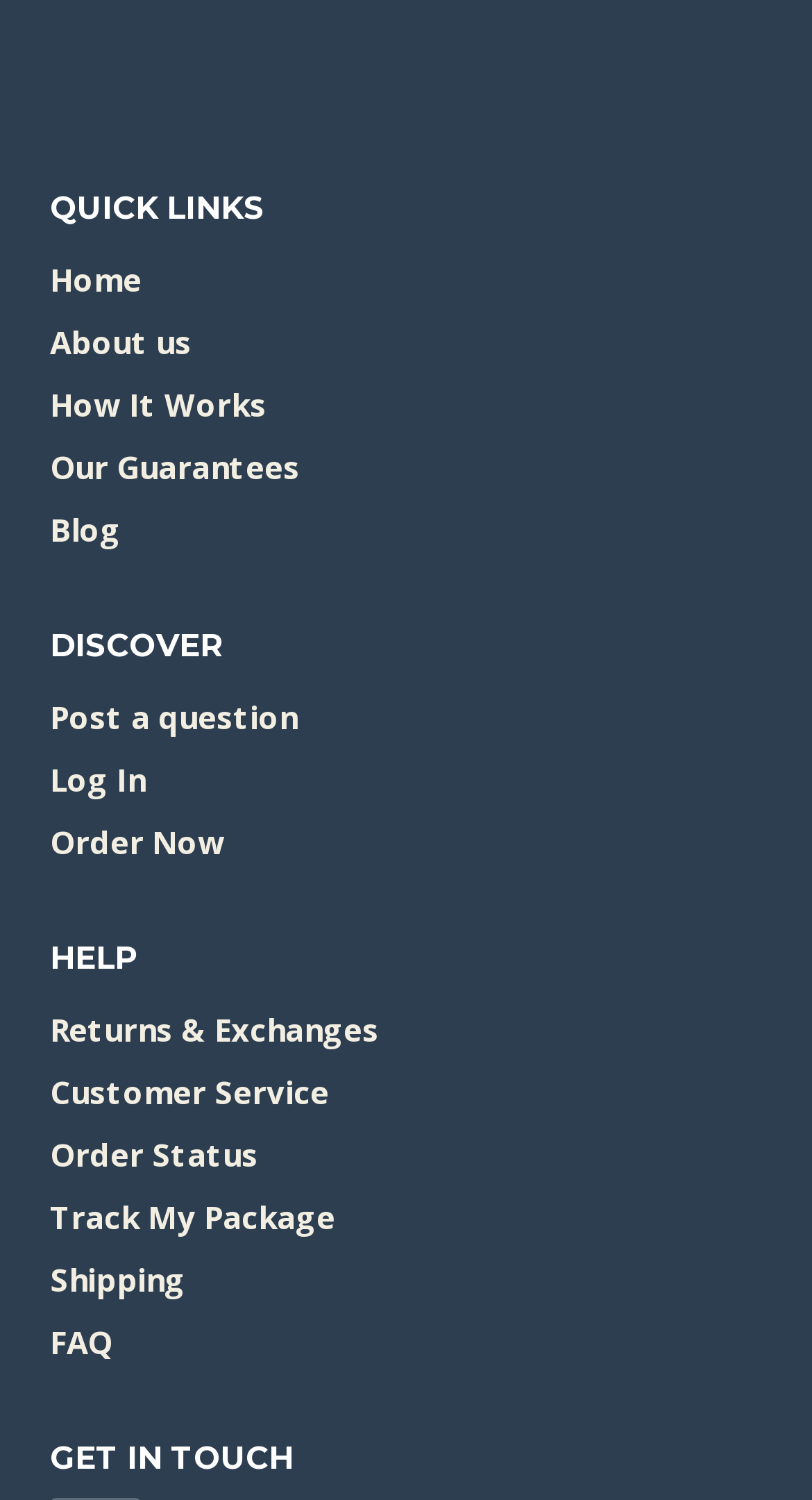Use a single word or phrase to answer the question: How many headings are on the webpage?

4